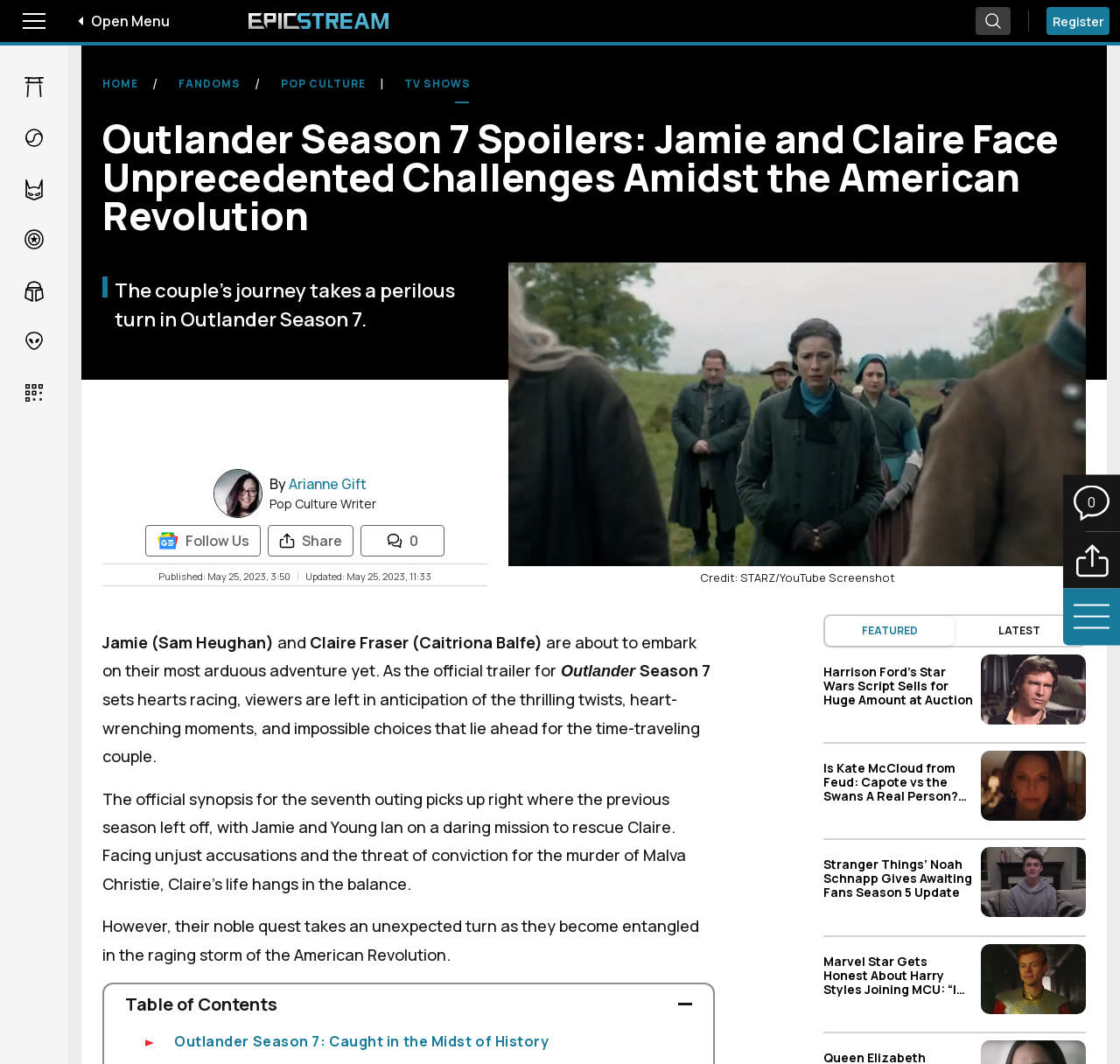Find the bounding box coordinates of the clickable area required to complete the following action: "Show comments".

[0.949, 0.446, 1.0, 0.5]